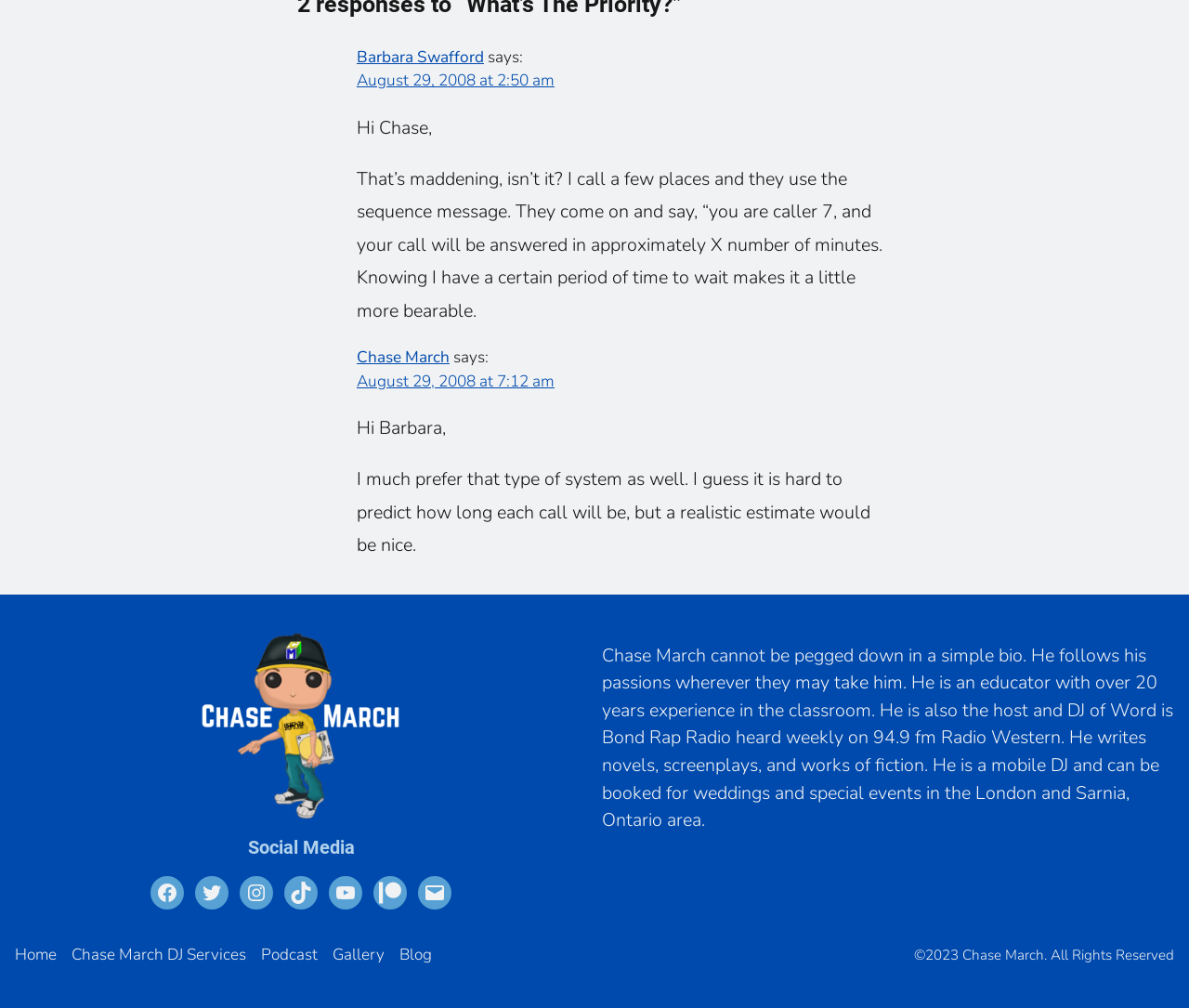Pinpoint the bounding box coordinates of the element to be clicked to execute the instruction: "Click on the 'Chase March DJ Services' link".

[0.06, 0.936, 0.207, 0.959]